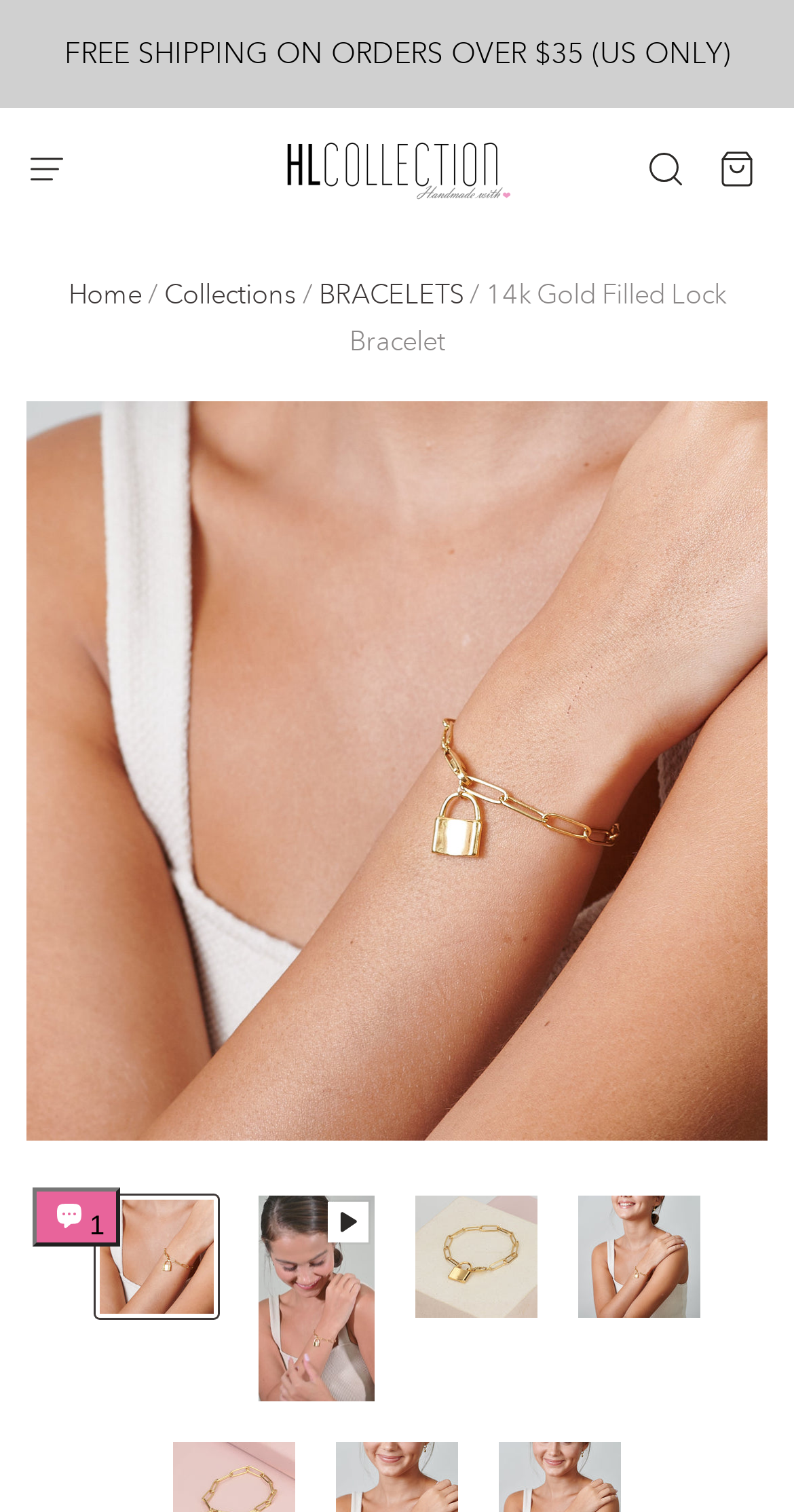Given the description "BRACELETS", determine the bounding box of the corresponding UI element.

[0.401, 0.185, 0.583, 0.206]